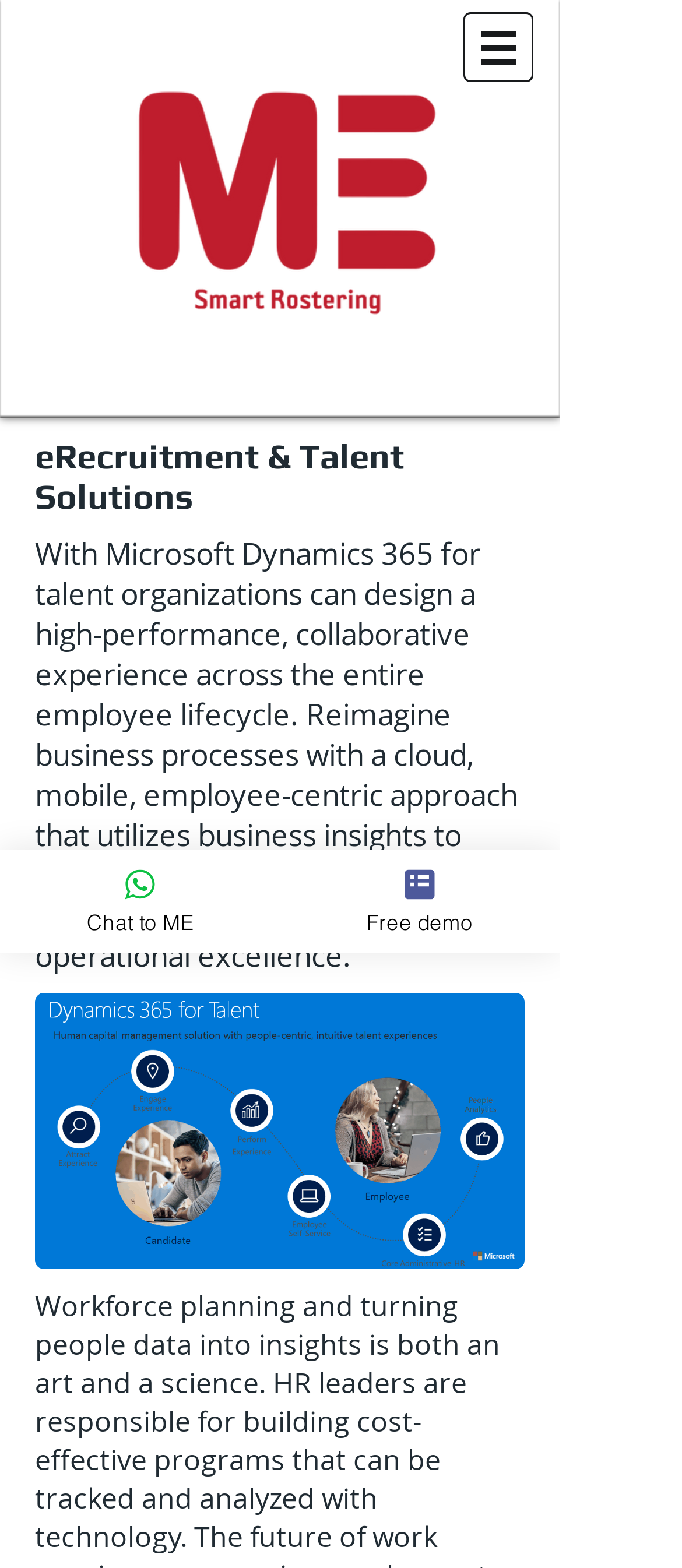Please provide a brief answer to the question using only one word or phrase: 
What is the purpose of the button with an image?

Has popup menu